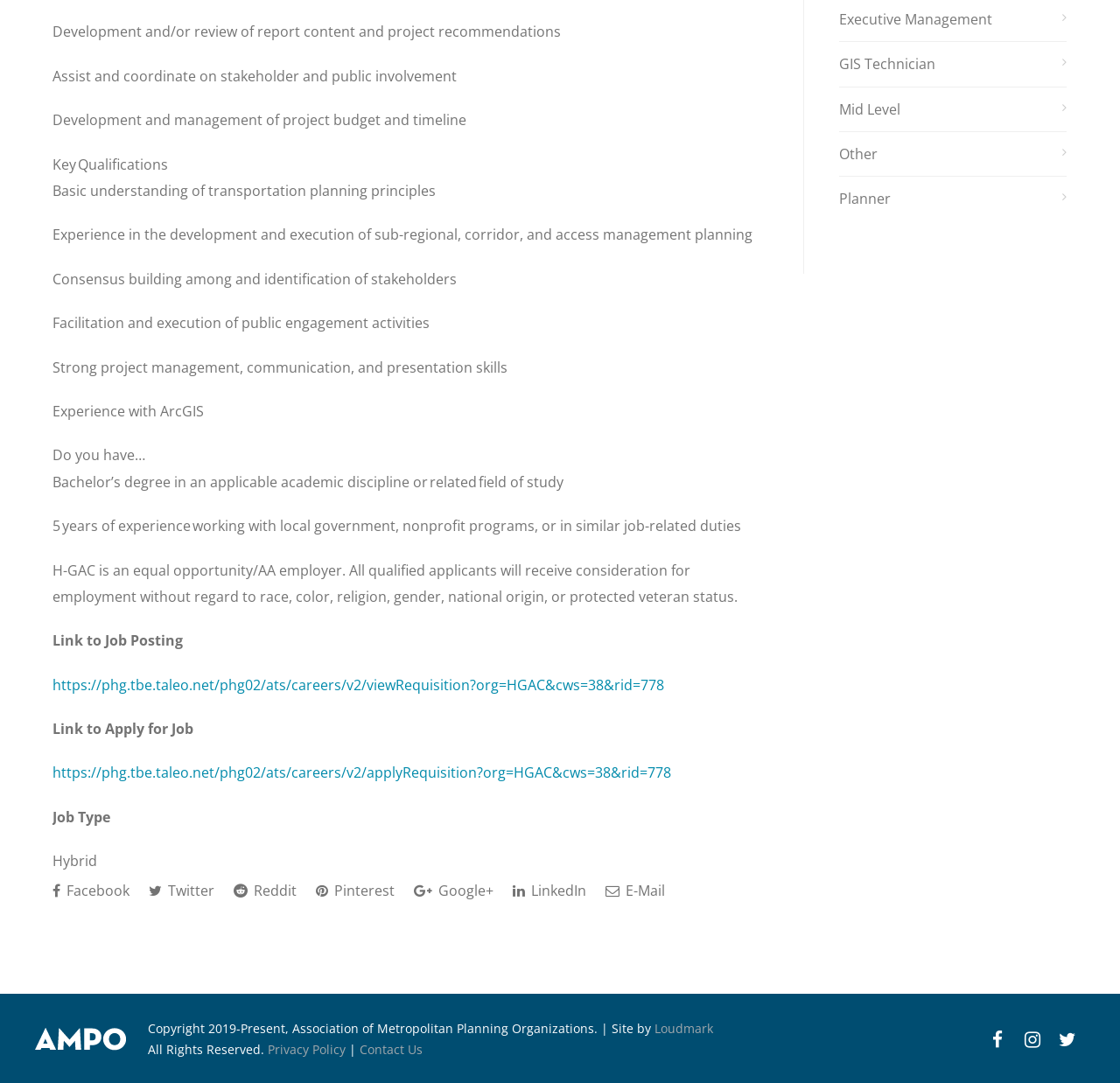Please locate the bounding box coordinates for the element that should be clicked to achieve the following instruction: "Click the link to view the job posting". Ensure the coordinates are given as four float numbers between 0 and 1, i.e., [left, top, right, bottom].

[0.047, 0.623, 0.593, 0.641]